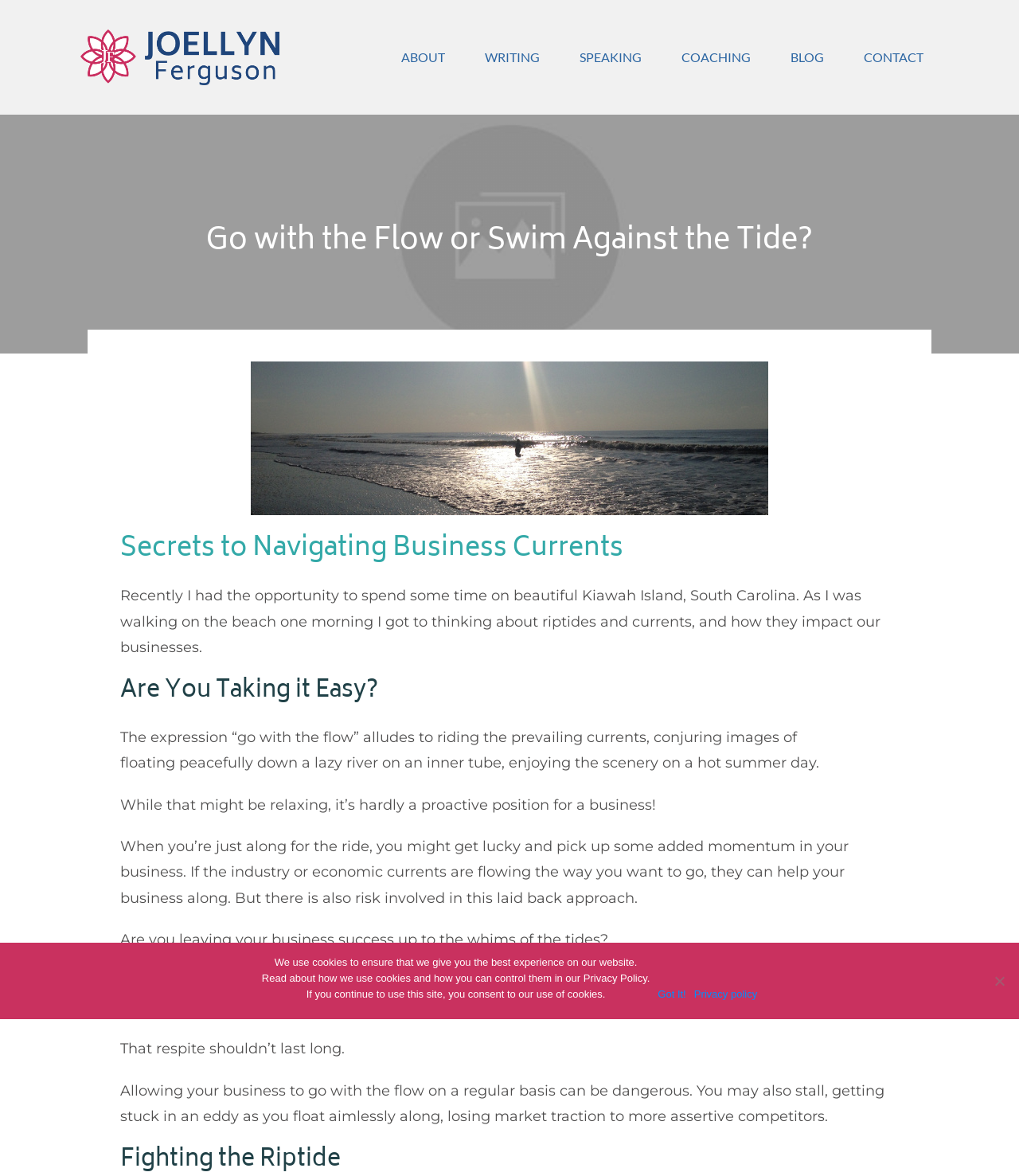Can you find the bounding box coordinates for the element that needs to be clicked to execute this instruction: "Contact through the 'CONTACT' link"? The coordinates should be given as four float numbers between 0 and 1, i.e., [left, top, right, bottom].

[0.848, 0.038, 0.906, 0.06]